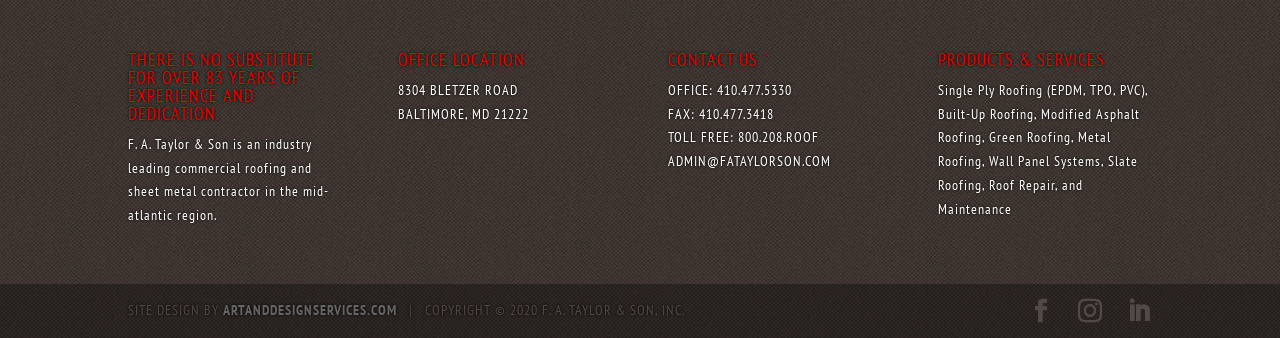What is the toll-free phone number?
Look at the screenshot and give a one-word or phrase answer.

800.208.ROOF